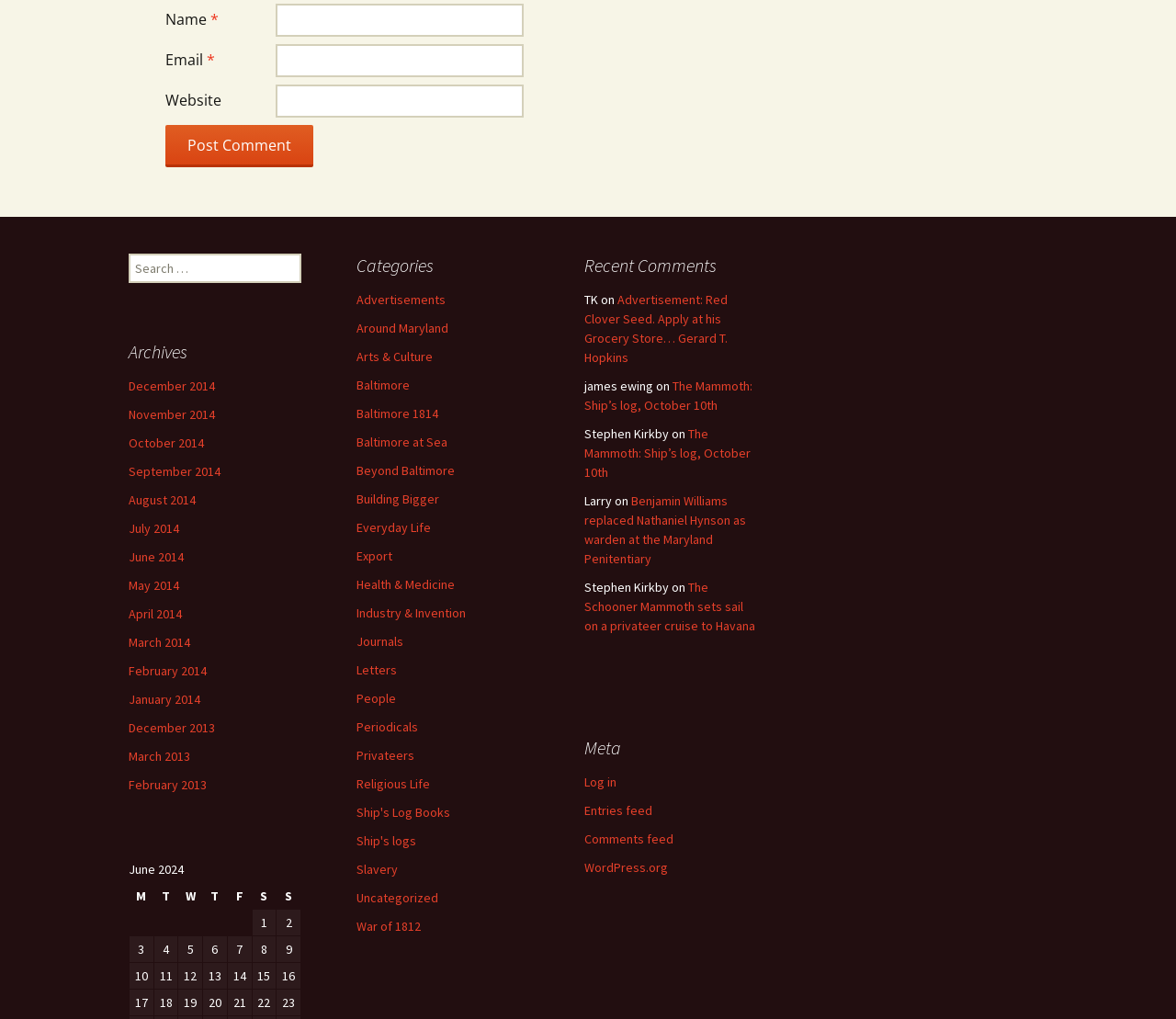Determine the bounding box coordinates for the area that needs to be clicked to fulfill this task: "Install the Sigasi Studio Eclipse Plugin". The coordinates must be given as four float numbers between 0 and 1, i.e., [left, top, right, bottom].

None